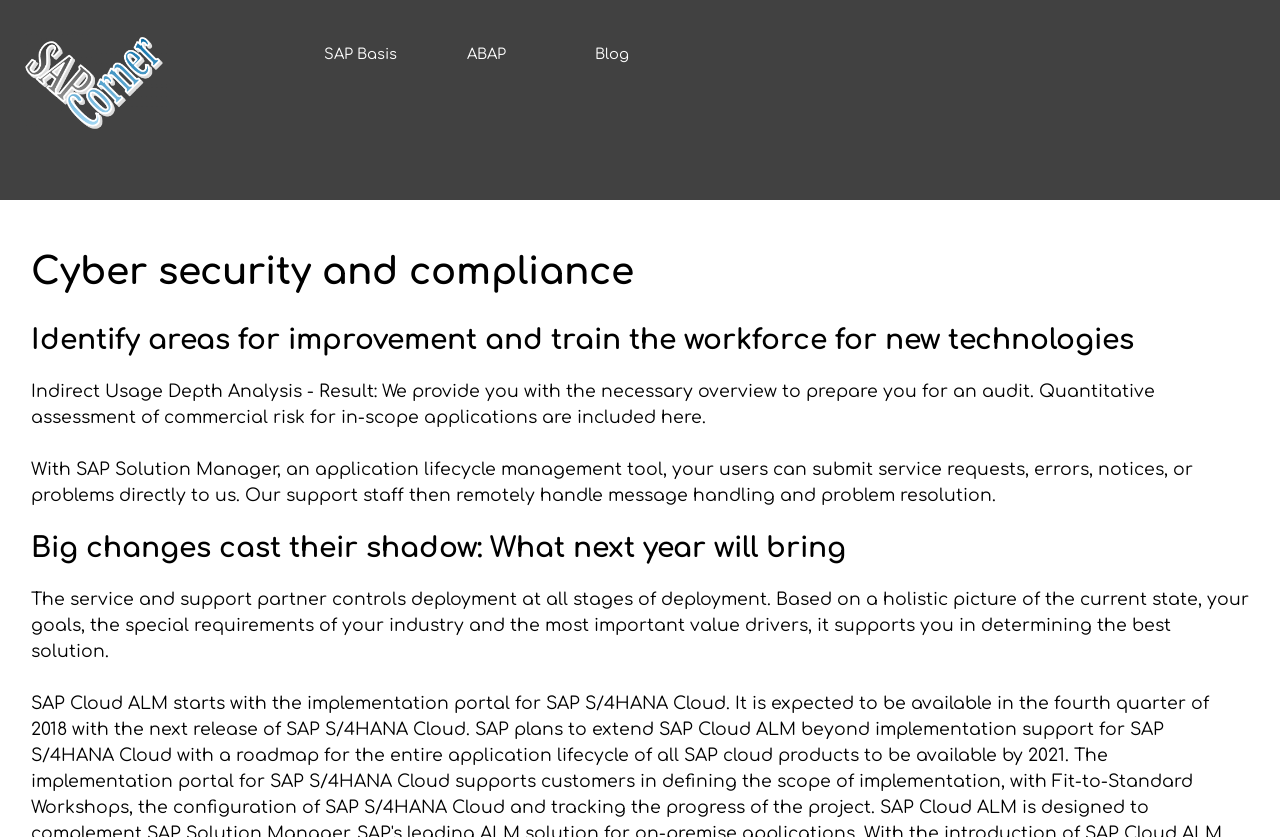What is the topic of the text 'Big changes cast their shadow: What next year will bring'?
Utilize the information in the image to give a detailed answer to the question.

Based on the static text element, it appears that the topic is related to future predictions or forecasts, specifically what changes will occur in the next year.